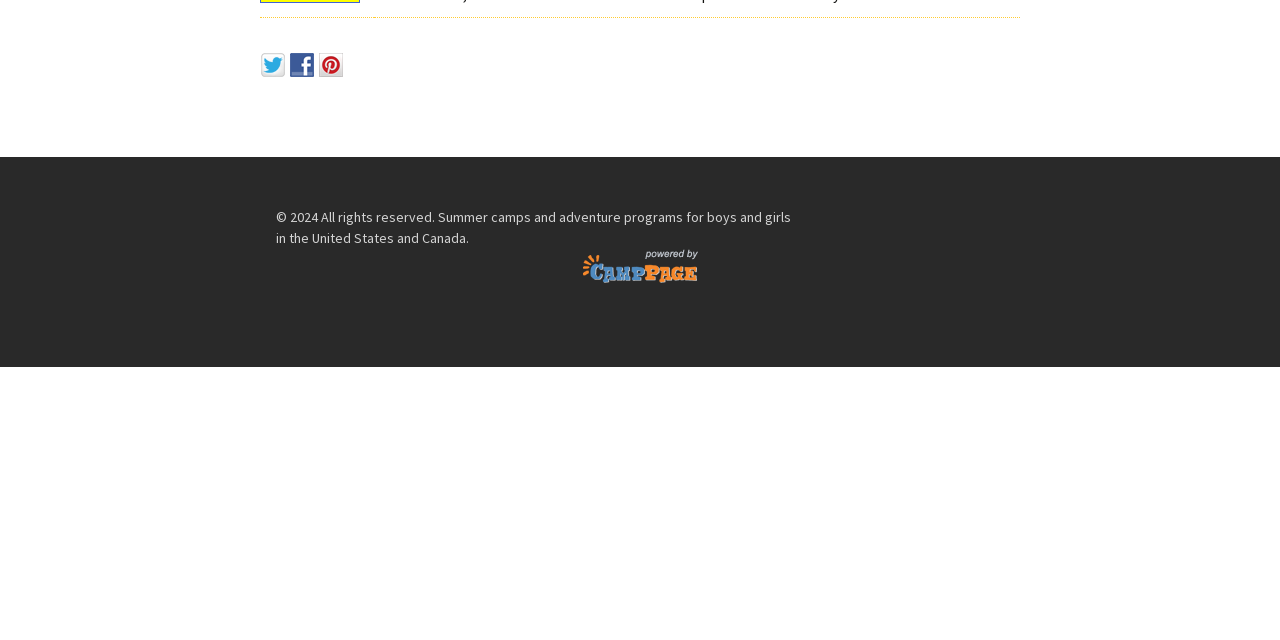Identify the bounding box of the UI element described as follows: "North Dakota". Provide the coordinates as four float numbers in the range of 0 to 1 [left, top, right, bottom].

[0.31, 0.57, 0.471, 0.6]